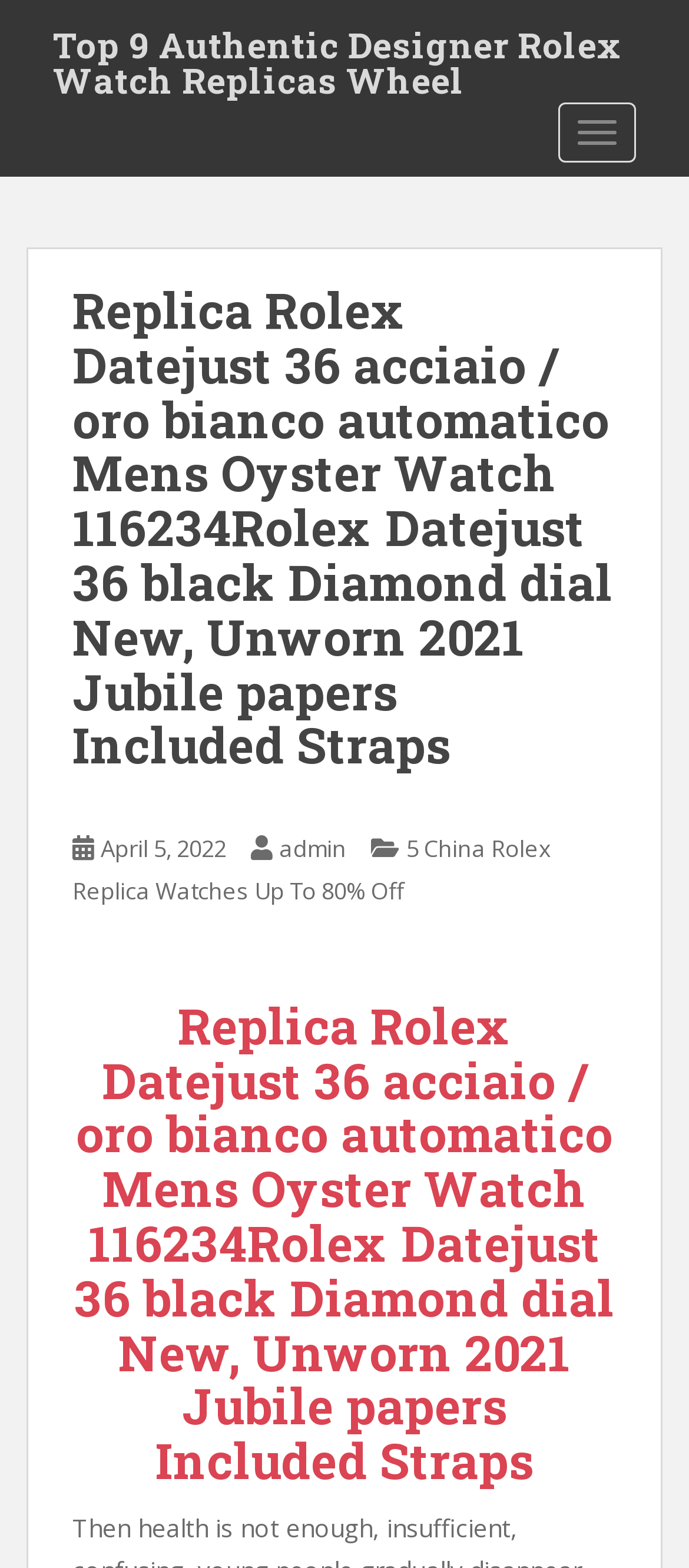Please find the bounding box for the following UI element description. Provide the coordinates in (top-left x, top-left y, bottom-right x, bottom-right y) format, with values between 0 and 1: April 5, 2022April 5, 2022

[0.146, 0.531, 0.328, 0.551]